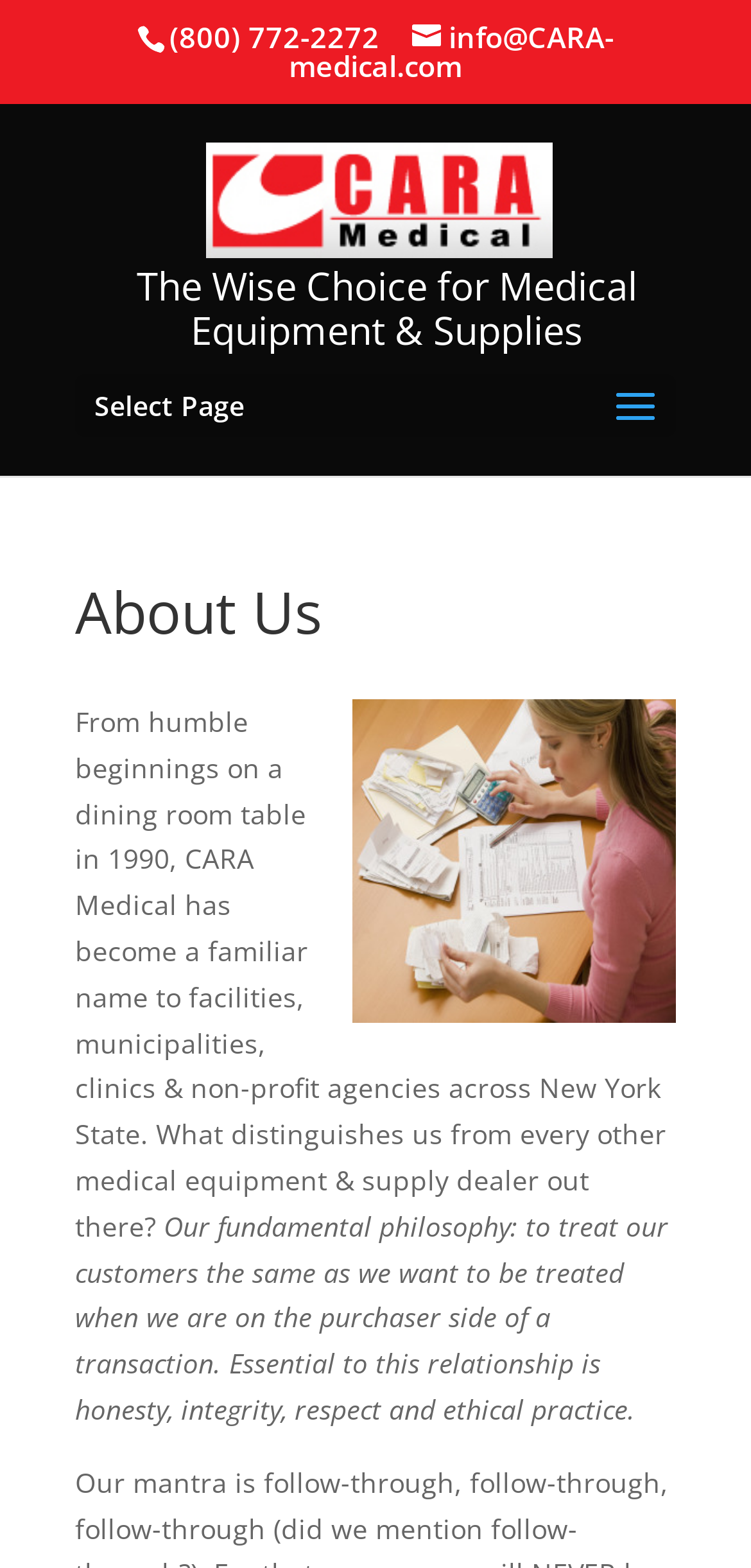Generate a thorough description of the webpage.

The webpage is about The CARA Equipment & Supply Company, Inc., a medical equipment and supply dealer. At the top, there is a phone number, (800) 772-2272, and an email address, info@CARA-medical.com, positioned side by side. Below them, there is a link to the company's main page, accompanied by the company's logo, which is an image.

On the left side, there is a navigation menu with a "Select Page" option. Below the navigation menu, there is an "About Us" heading, followed by an image and two paragraphs of text. The first paragraph describes the company's history, from its humble beginnings in 1990 to its current status as a familiar name in New York State. The second paragraph outlines the company's philosophy, emphasizing honesty, integrity, respect, and ethical practice in its customer relationships.

Overall, the webpage has a simple and clean layout, with a focus on providing information about the company and its values.